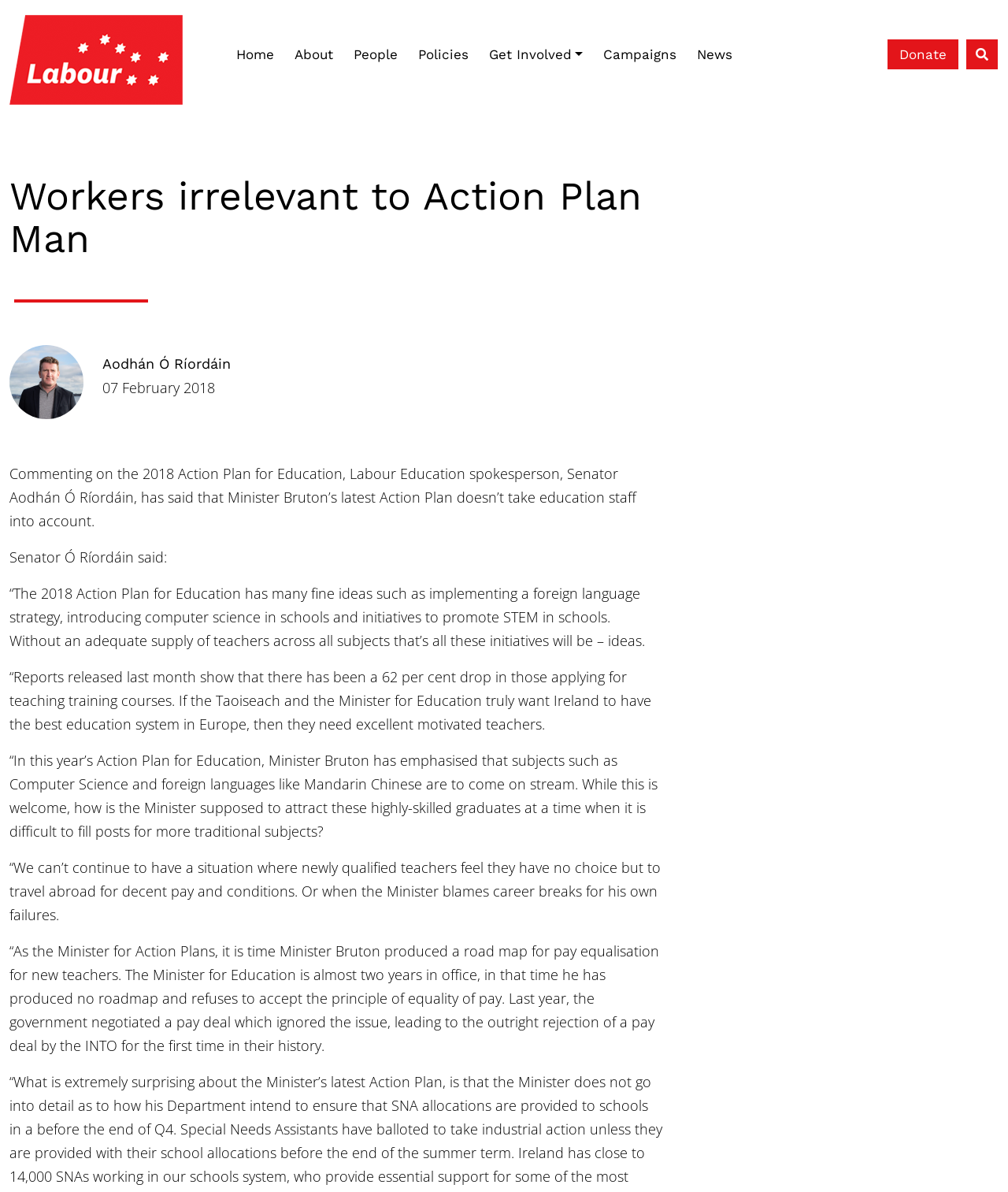Refer to the image and provide a thorough answer to this question:
What is the name of the party mentioned in the webpage?

The answer can be found in the root element 'Workers irrelevant to Action Plan Man - The Labour Party' which is the title of the webpage.